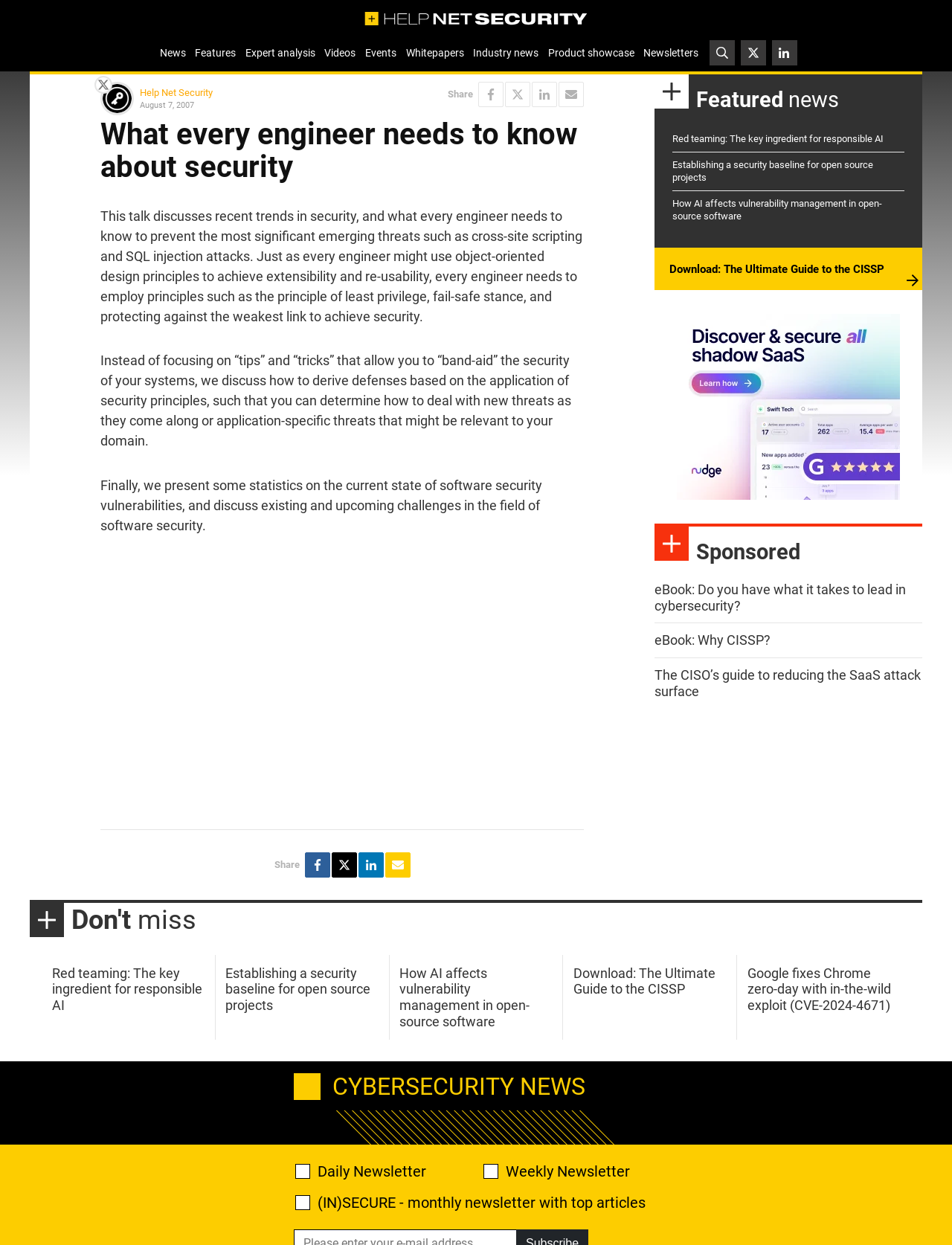Present a detailed account of what is displayed on the webpage.

This webpage is about security, specifically discussing recent trends and what every engineer needs to know to prevent emerging threats. At the top, there is a header section with a logo and a link to "Help Net Security" on the left, and a navigation menu with links to "News", "Features", "Expert analysis", "Videos", "Events", "Whitepapers", "Industry news", "Product showcase", and "Newsletters" on the right.

Below the header, there is a main section with an article titled "What every engineer needs to know about security". The article has a brief summary, followed by three paragraphs of text discussing security principles, deriving defenses, and software security vulnerabilities. There are also several social media sharing links and an embedded object, likely a video or audio player.

To the right of the article, there is a section with a heading "Featured news" and three links to news articles. Below this section, there is a footer with a link to download a guide to CISSP and a sponsored section with three links to eBooks and a guide.

At the bottom of the page, there is a section with a heading "Don't miss" and four links to news articles. There is also a section with a heading "CYBERSECURITY NEWS" and a checkbox section to subscribe to daily, weekly, or monthly newsletters.

Throughout the page, there are several images, including logos, icons, and possibly screenshots or diagrams related to security.